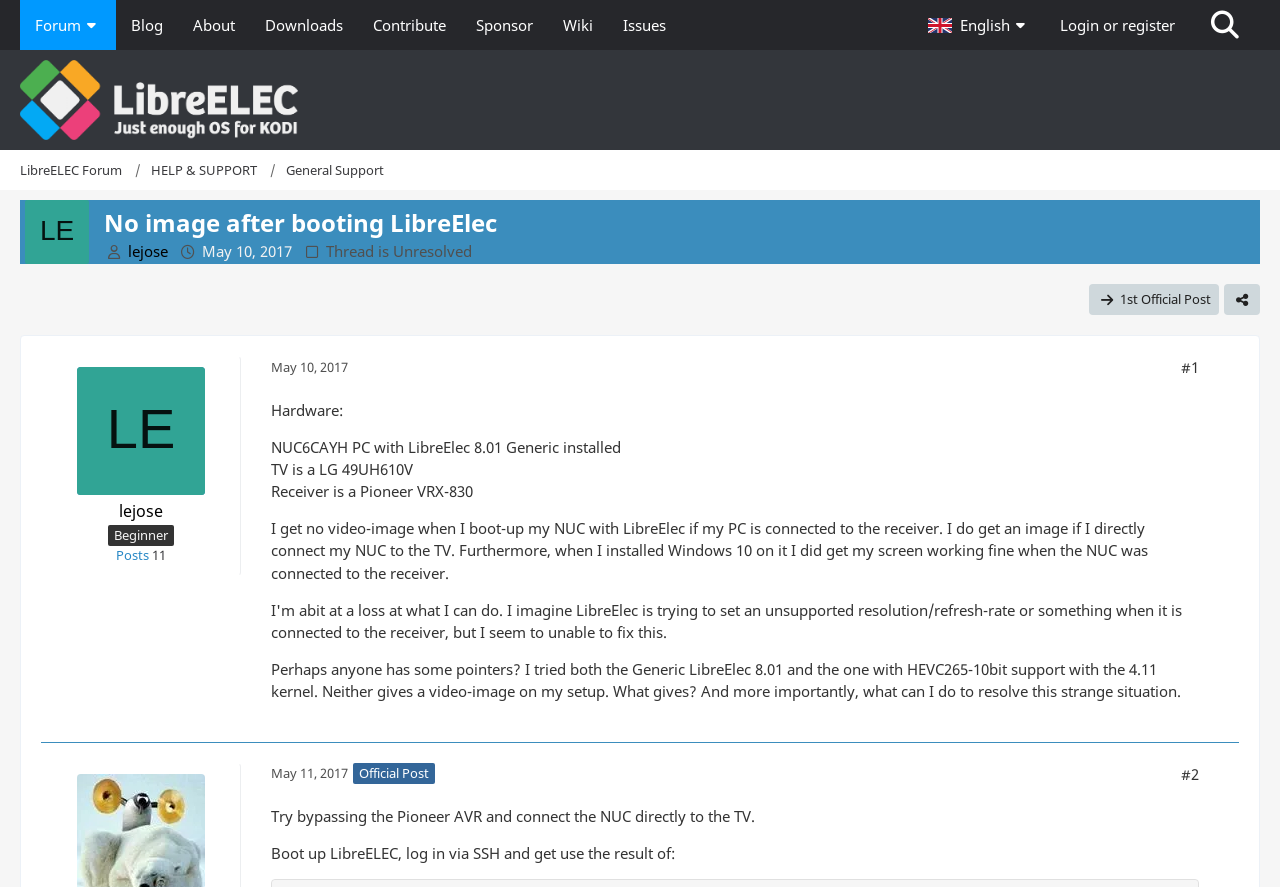Answer succinctly with a single word or phrase:
How many posts are made by the user 'lejose'?

11